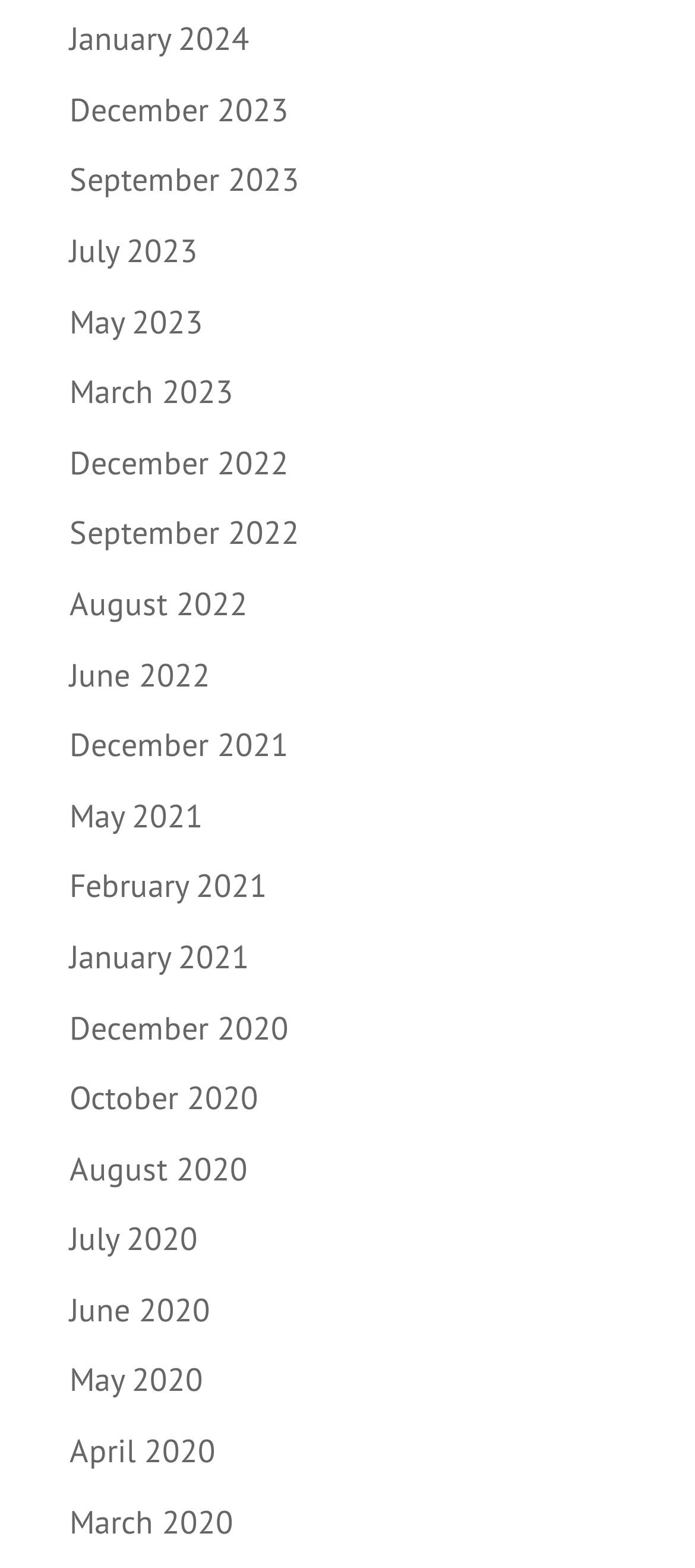Identify the bounding box for the UI element described as: "December 2022". The coordinates should be four float numbers between 0 and 1, i.e., [left, top, right, bottom].

[0.1, 0.282, 0.415, 0.308]